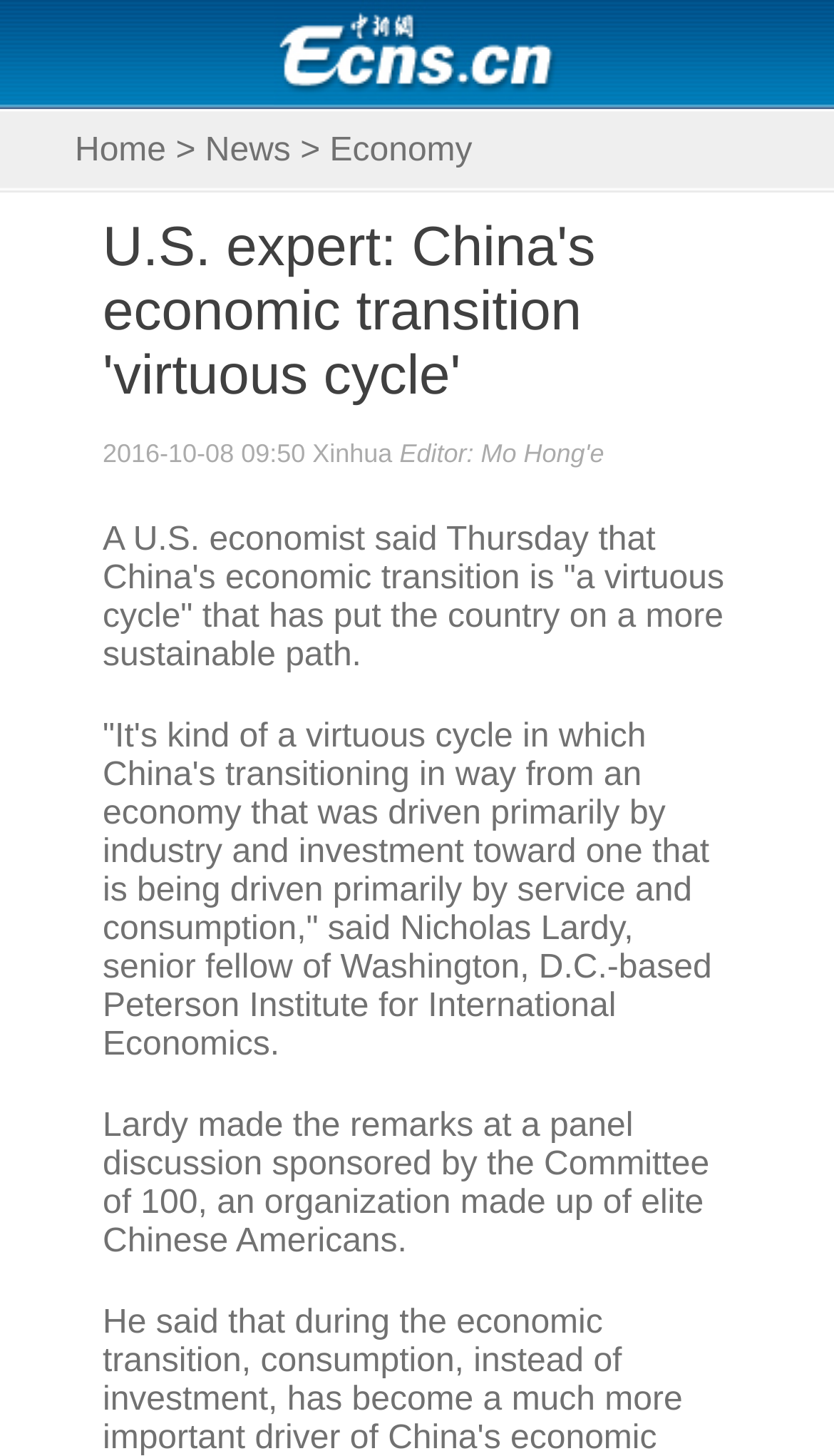Generate a thorough caption detailing the webpage content.

The webpage is a news article page from ecns.cn, the official English-language website of China News Service (CNS). At the top, there is a navigation menu with four links: "Home", "News", and "Economy", aligned horizontally. 

Below the navigation menu, there is a heading that reads "U.S. expert: China's economic transition 'virtuous cycle'". This heading is centered and takes up most of the width of the page. 

Underneath the heading, there is a timestamp "2016-10-08 09:50" and a source label "Xinhua", positioned side by side. 

The main content of the news article is a series of paragraphs. The first paragraph describes a U.S. economist's view on China's economic transition. The second paragraph is a quote from the economist, Nicholas Lardy, explaining the transition in more detail. The third paragraph provides context about the event where Lardy made the remarks. These paragraphs are stacked vertically, taking up most of the page's content area.